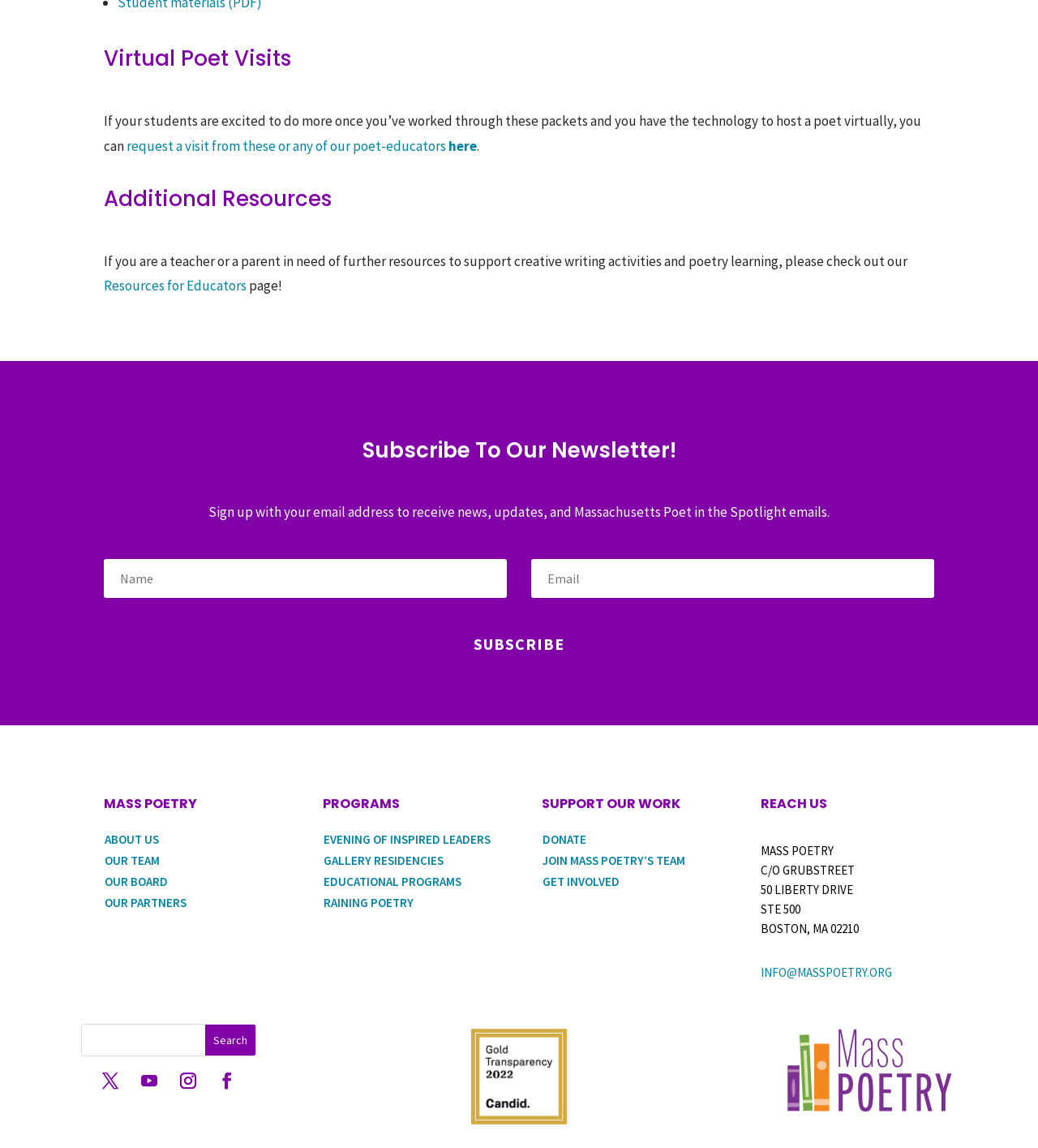Using the webpage screenshot, locate the HTML element that fits the following description and provide its bounding box: "Follow".

[0.091, 0.927, 0.122, 0.956]